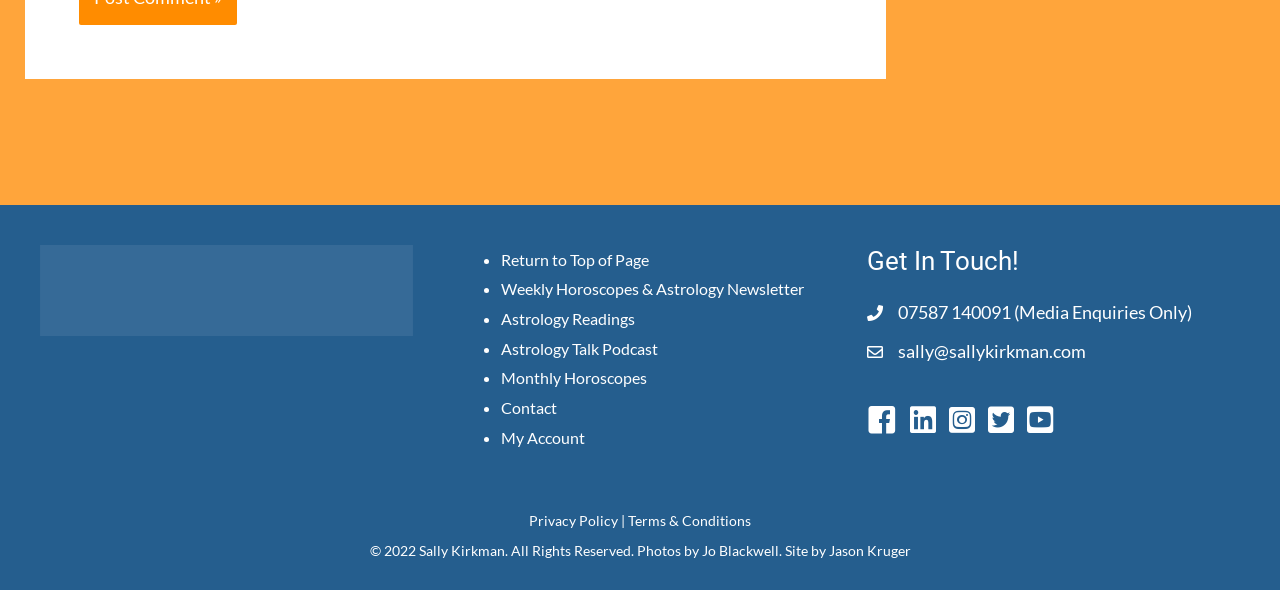Bounding box coordinates are specified in the format (top-left x, top-left y, bottom-right x, bottom-right y). All values are floating point numbers bounded between 0 and 1. Please provide the bounding box coordinate of the region this sentence describes: Jason Kruger

[0.647, 0.919, 0.711, 0.948]